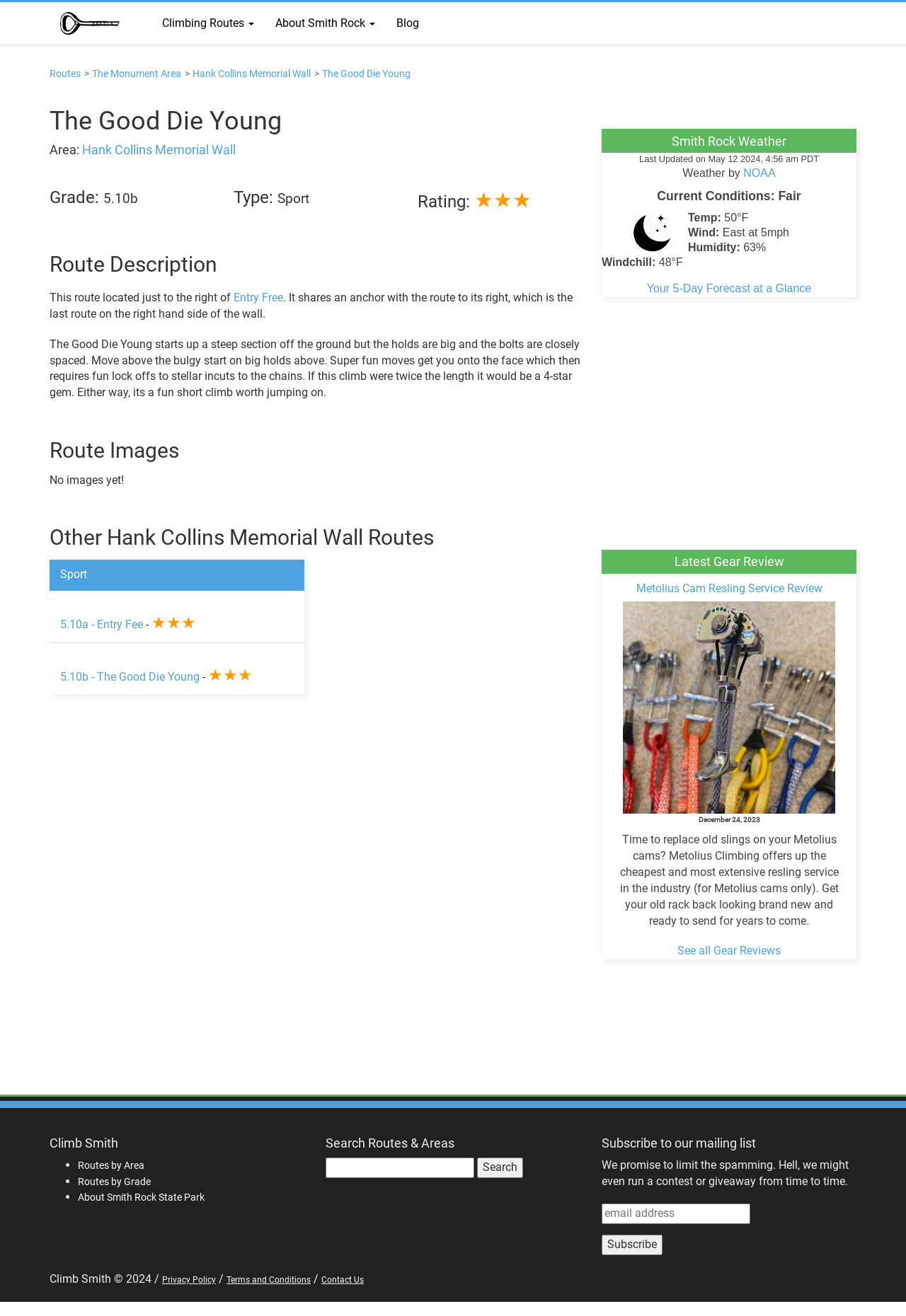Examine the image carefully and respond to the question with a detailed answer: 
What is the current temperature at Smith Rock?

I found the answer by looking at the 'Smith Rock Weather' section on the webpage, which is located at the bottom of the page. The current temperature is specified as '50°F'.